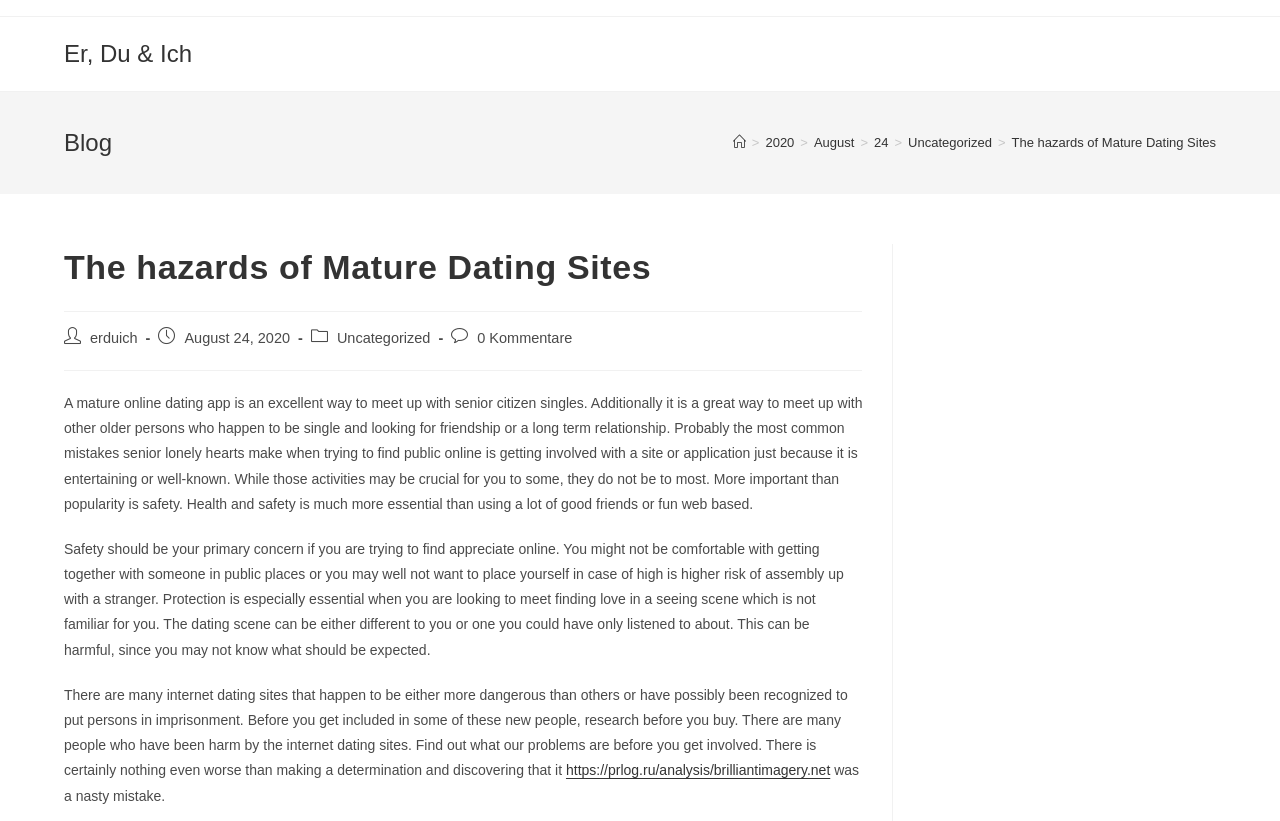Reply to the question with a single word or phrase:
What is the purpose of the blog post?

To educate senior citizens about online dating safety